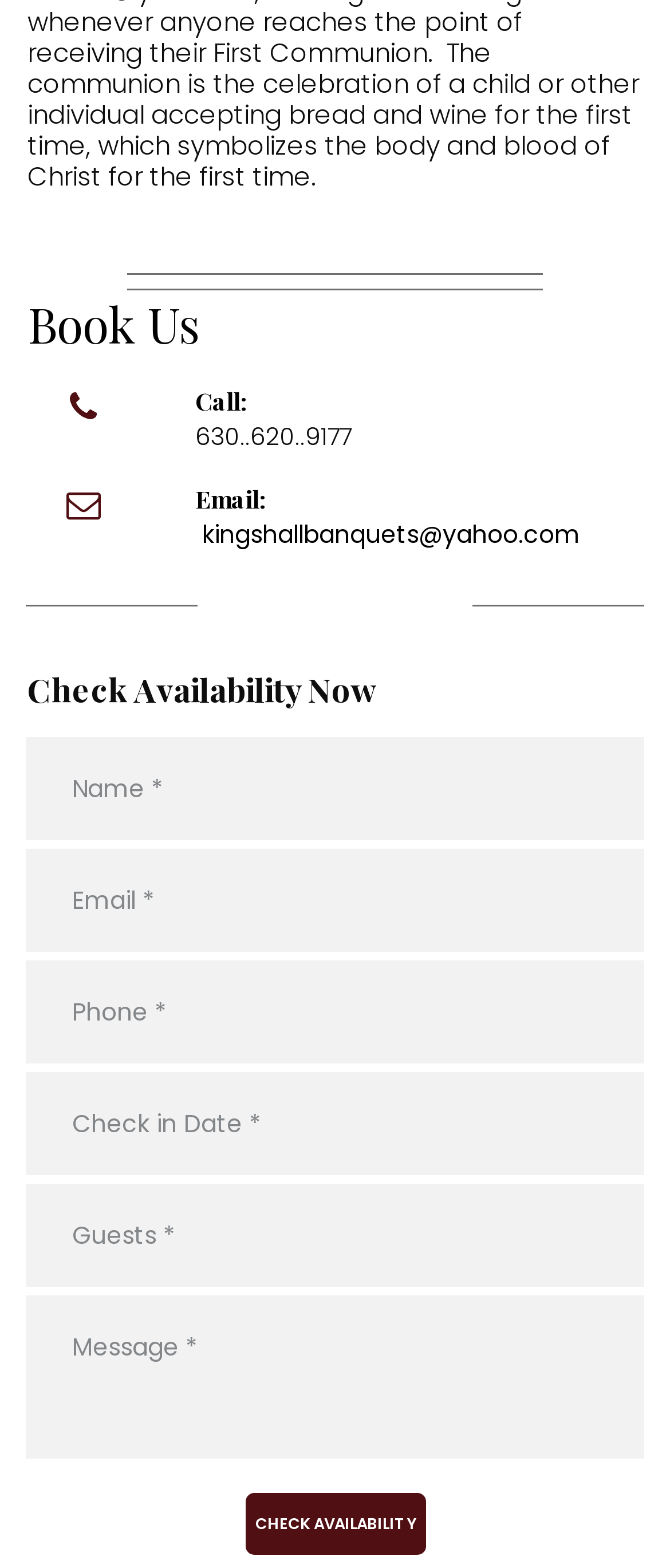Identify the bounding box coordinates of the section to be clicked to complete the task described by the following instruction: "Click the 'Call:' link". The coordinates should be four float numbers between 0 and 1, formatted as [left, top, right, bottom].

[0.291, 0.267, 0.524, 0.289]